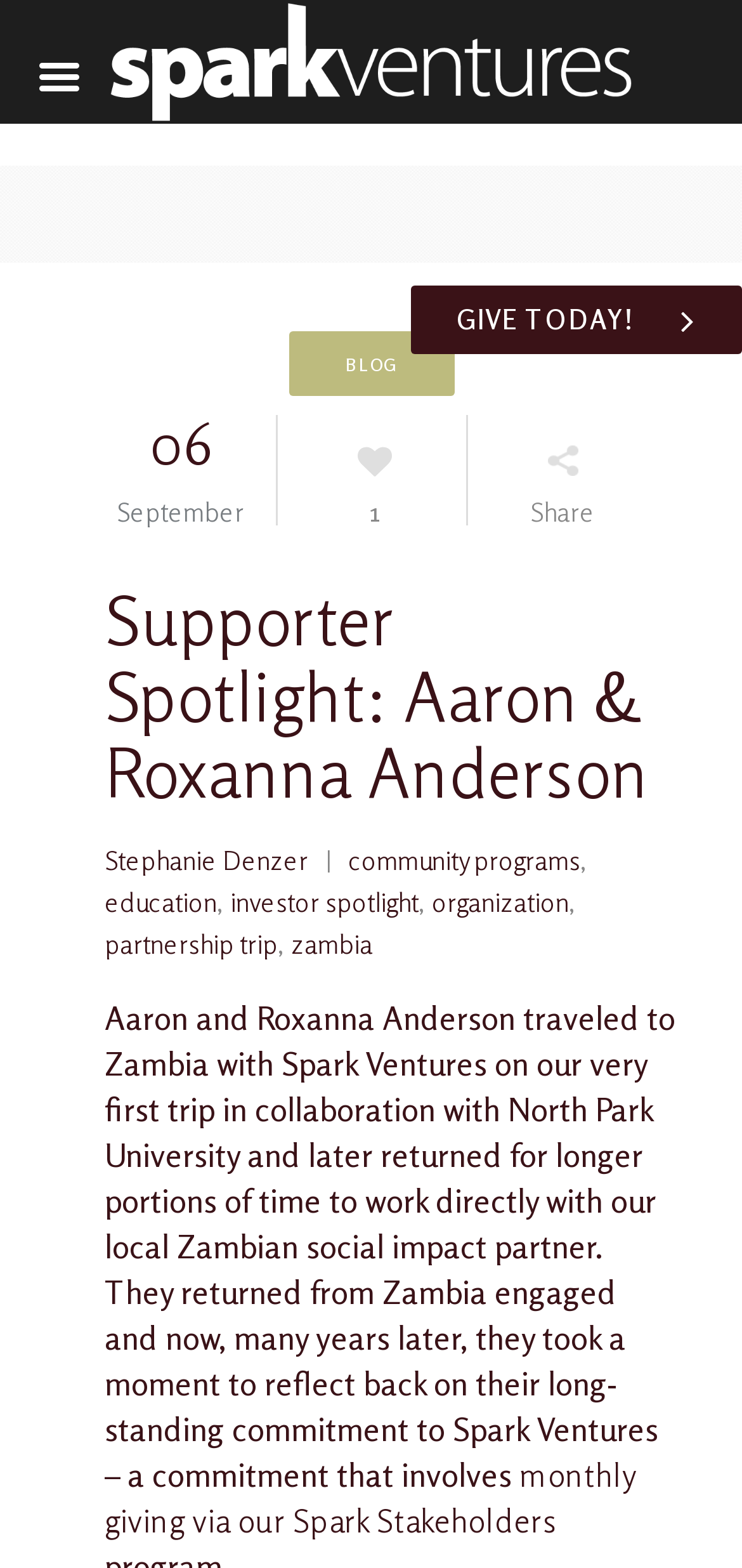Given the description: "alt="Spark Ventures"", determine the bounding box coordinates of the UI element. The coordinates should be formatted as four float numbers between 0 and 1, [left, top, right, bottom].

[0.13, 0.062, 0.87, 0.083]